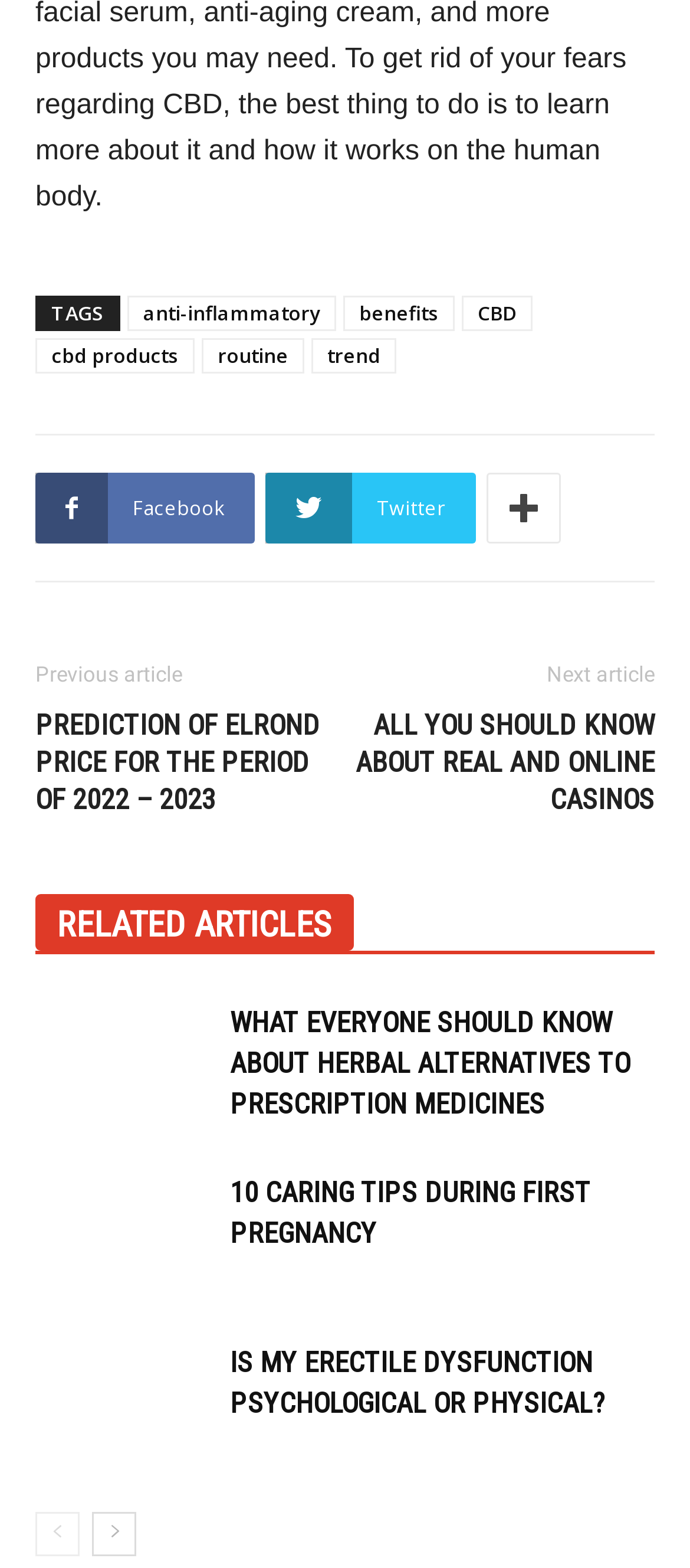Using details from the image, please answer the following question comprehensively:
How many links are present in the 'RELATED ARTICLES' section?

In the 'RELATED ARTICLES' section, there are four links: 'WHAT EVERYONE SHOULD KNOW ABOUT HERBAL ALTERNATIVES TO PRESCRIPTION MEDICINES', '10 CARING TIPS DURING FIRST PREGNANCY', 'IS MY ERECTILE DYSFUNCTION PSYCHOLOGICAL OR PHYSICAL?', and 'PREDICTION OF ELROND PRICE FOR THE PERIOD OF 2022 – 2023'.